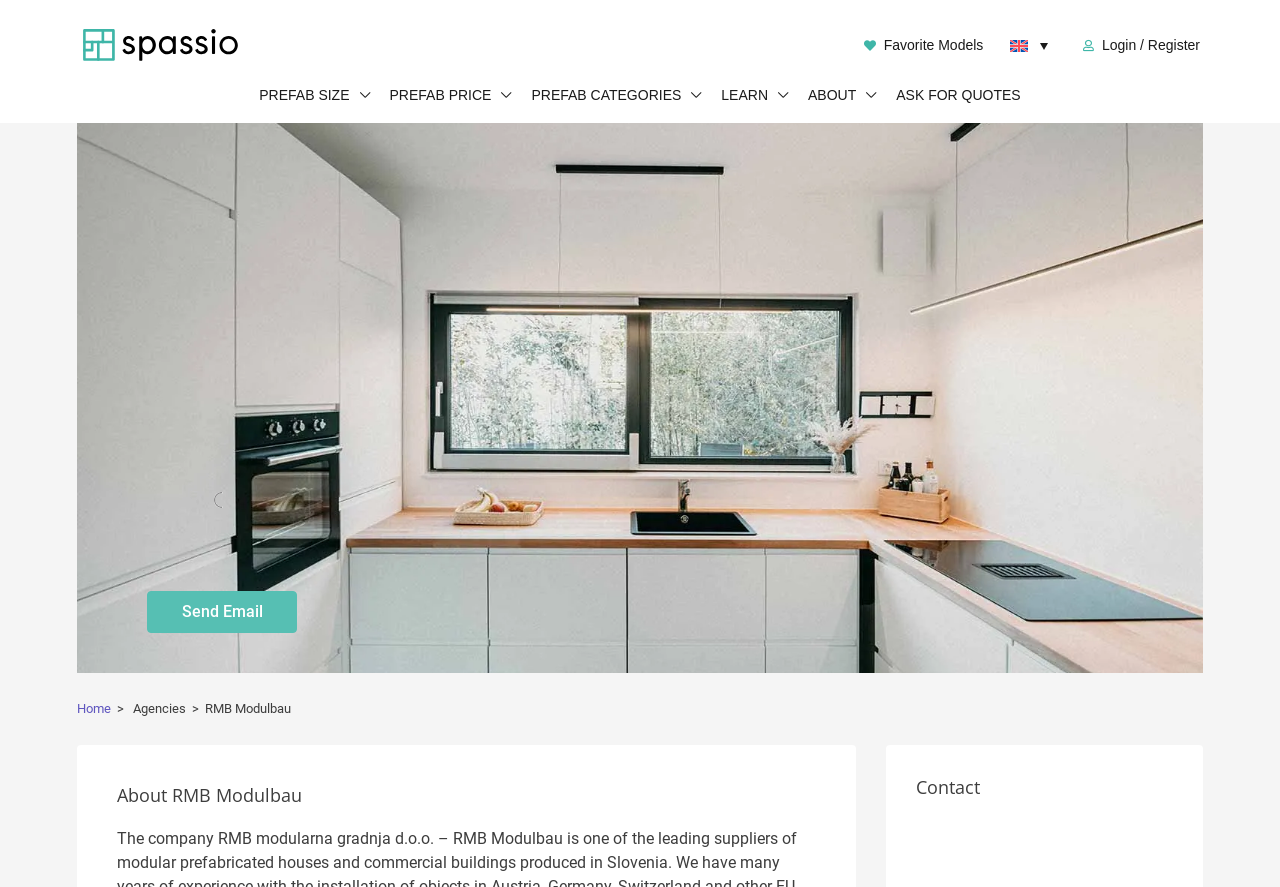What is the purpose of the 'Send Email' button?
Please respond to the question with a detailed and thorough explanation.

The 'Send Email' button is located below a figure element, suggesting that it might be part of a contact form. The purpose of this button is to send an email, likely to the modular house manufacturer or a related entity.